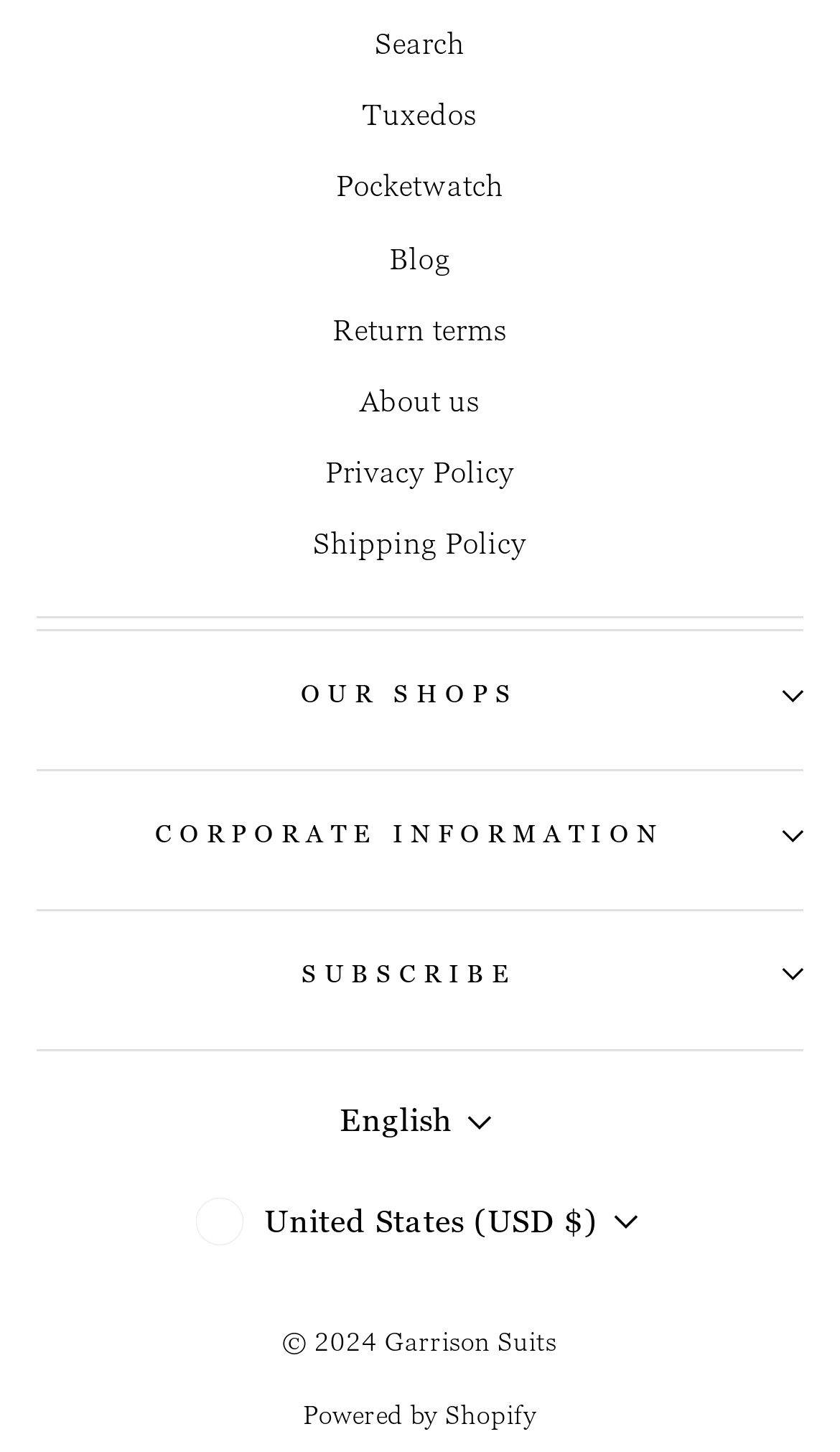What is the copyright year of Garrison Suits?
Carefully analyze the image and provide a detailed answer to the question.

The copyright year can be determined by looking at the StaticText element at the bottom of the page. The text '© 2024 Garrison Suits' indicates that the copyright year is 2024.